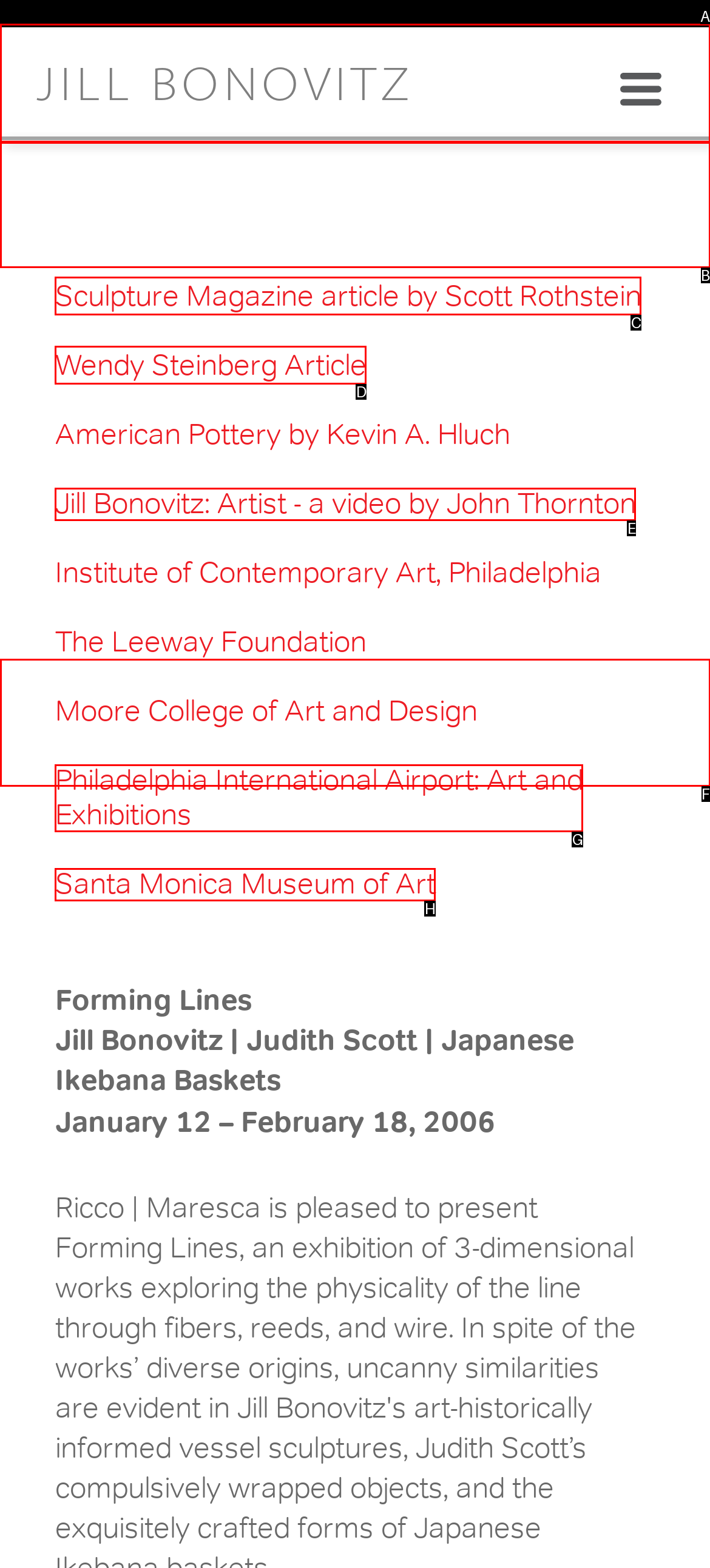Refer to the description: our specialisations: and choose the option that best fits. Provide the letter of that option directly from the options.

None